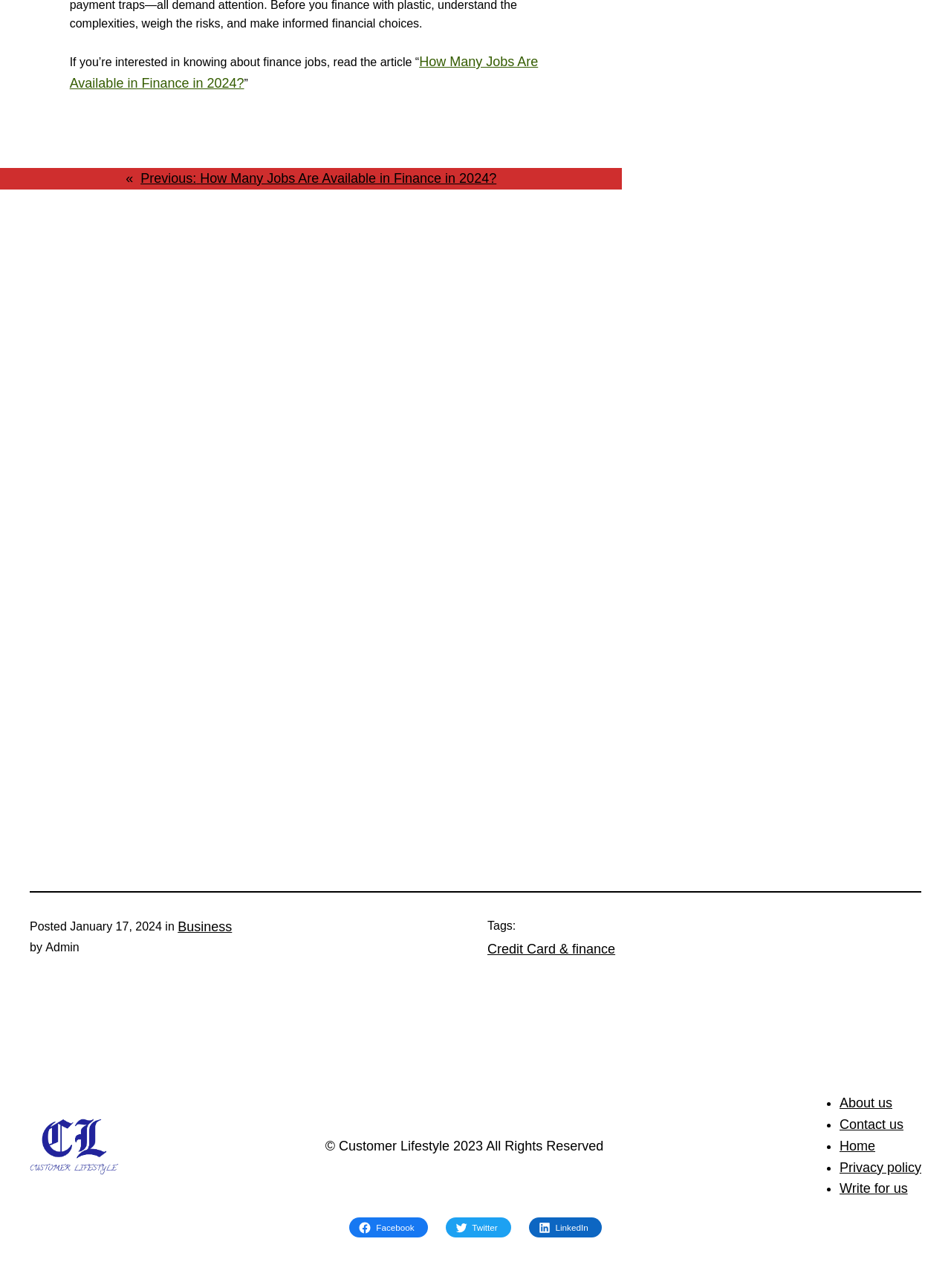Pinpoint the bounding box coordinates for the area that should be clicked to perform the following instruction: "Go to the previous article".

[0.148, 0.133, 0.522, 0.144]